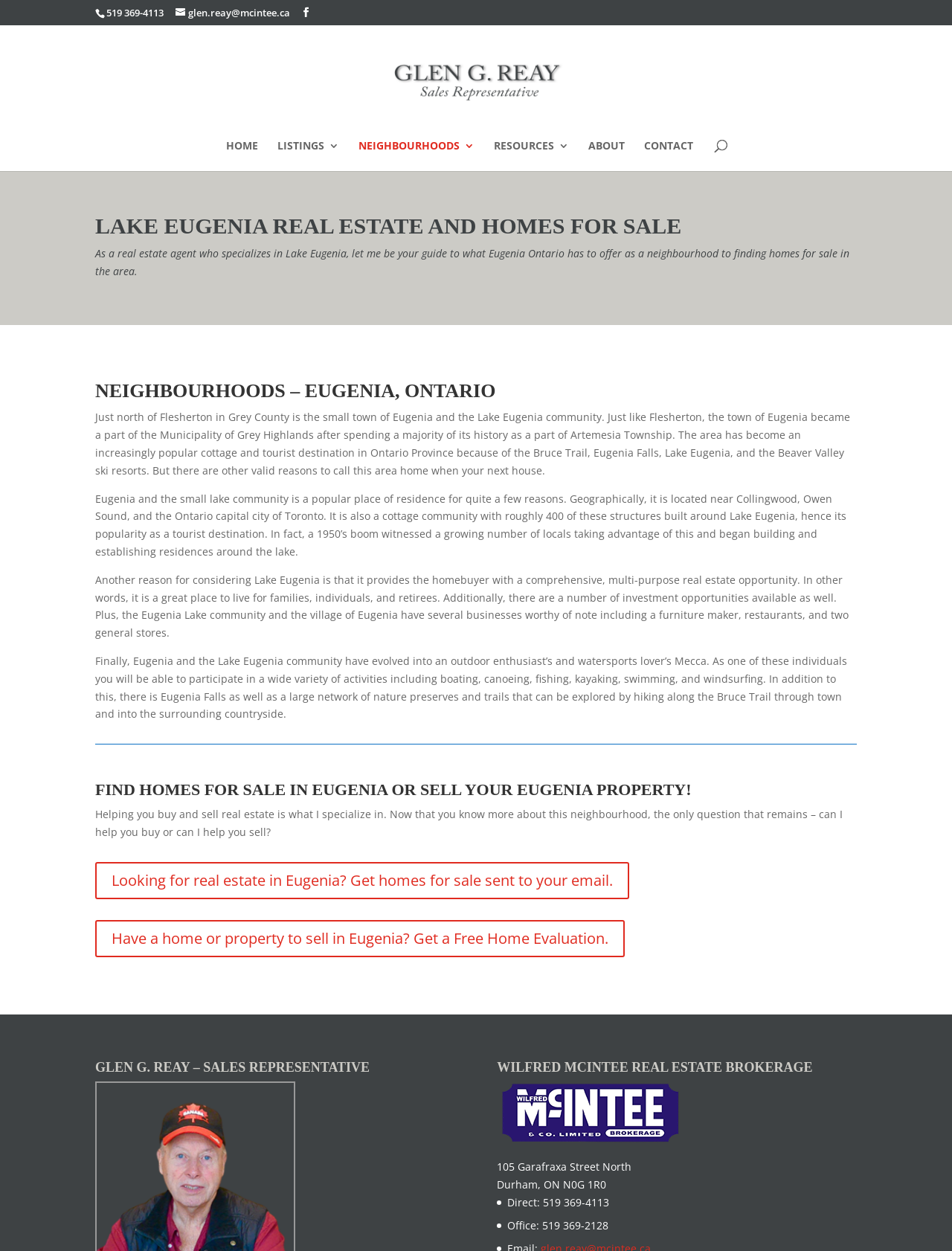Examine the image and give a thorough answer to the following question:
What is the purpose of the search box?

The search box is located at the top of the webpage, and it is likely used to search for homes for sale in the Lake Eugenia area, as the webpage is focused on real estate in this area.